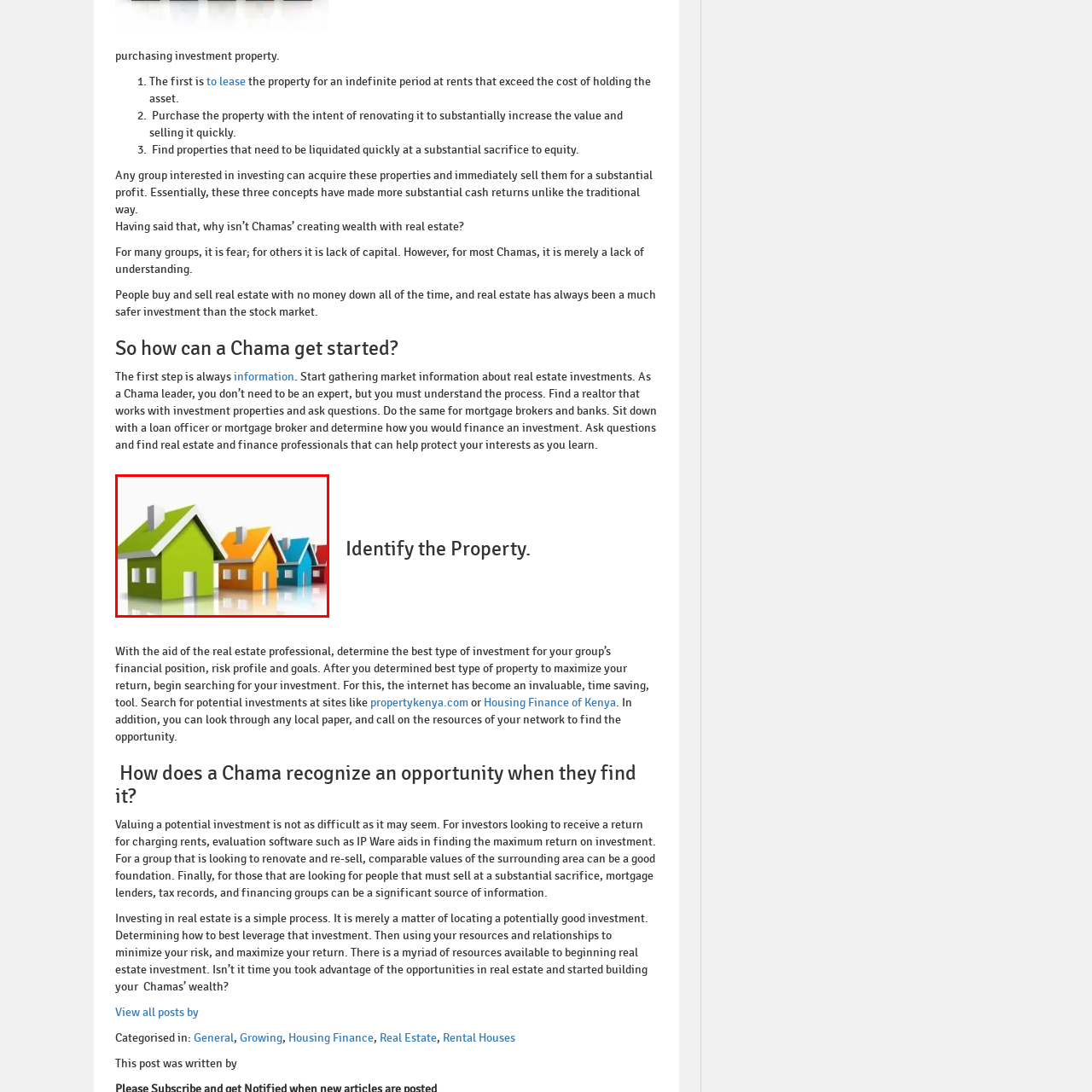Offer a detailed description of the content within the red-framed image.

The image showcases a row of colorful, stylized houses, each representing different aspects of real estate investment. The vibrant green house stands out with its playful design, flanked by an orange house, a blue house, and a red house. This visual metaphor effectively illustrates the diversity of investment options available in the real estate market. The sleek, modern aesthetic of the houses reflects the potential for growth and profitability within this sector. The image is contextually relevant to the theme of identifying properties for investment, as discussed in the article, emphasizing the importance of aesthetics and appeal in property selection.